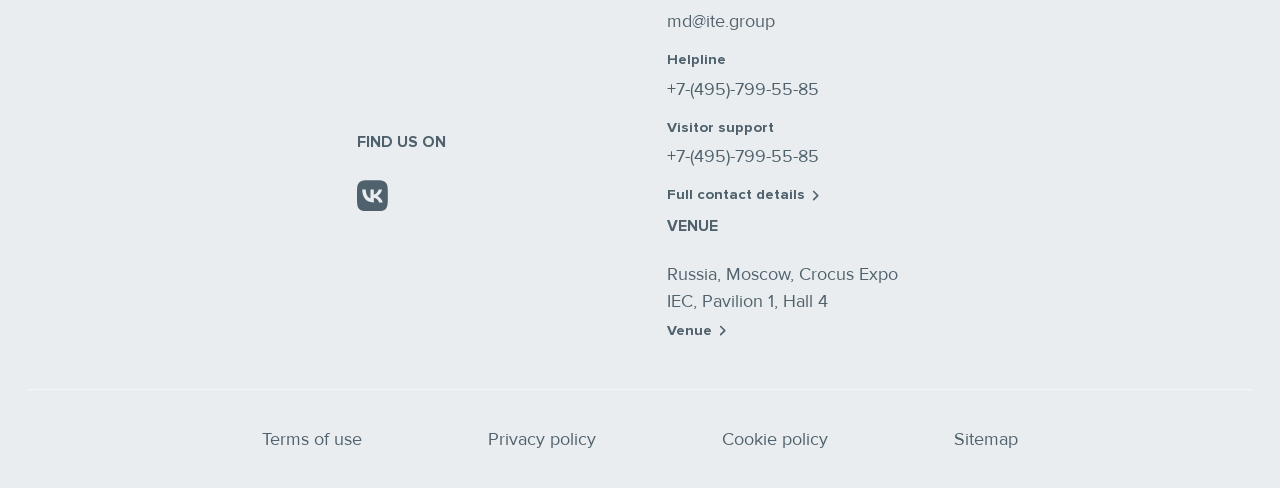Determine the bounding box coordinates of the region that needs to be clicked to achieve the task: "Contact us via email".

[0.521, 0.017, 0.605, 0.071]